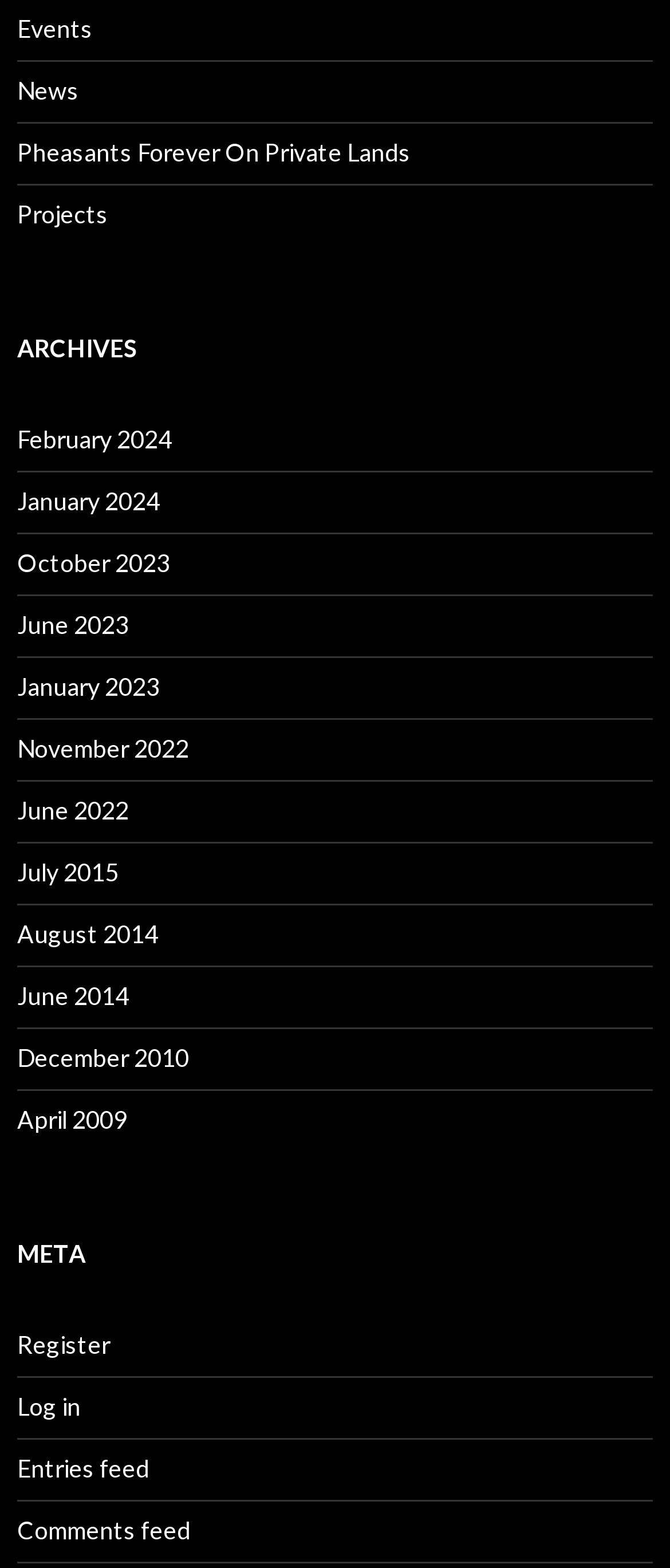Please respond in a single word or phrase: 
What are the categories listed?

Events, News, Pheasants Forever On Private Lands, Projects